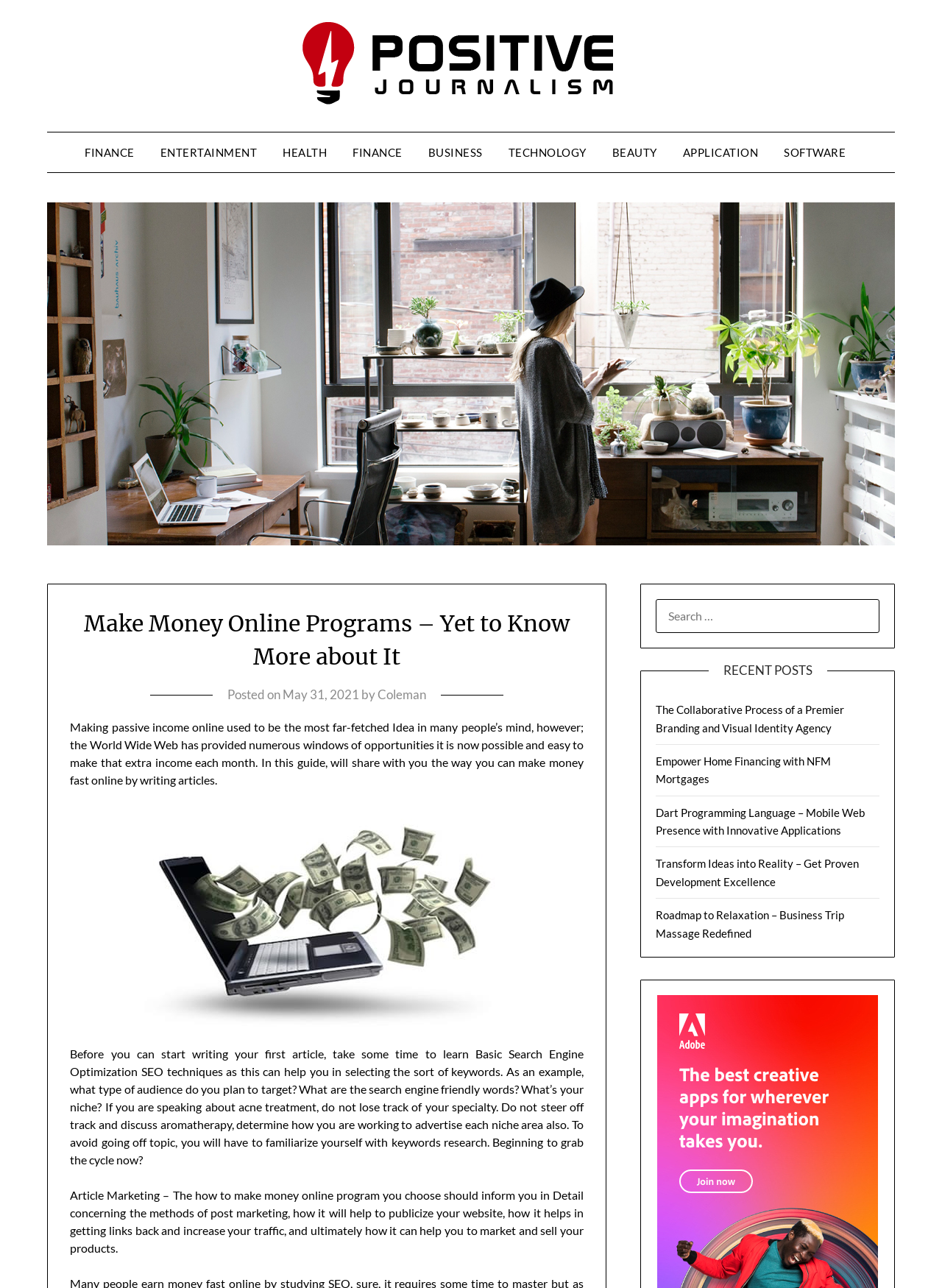Please identify the bounding box coordinates of the area I need to click to accomplish the following instruction: "View the 'Roadmap to Relaxation – Business Trip Massage Redefined' post".

[0.696, 0.705, 0.896, 0.729]